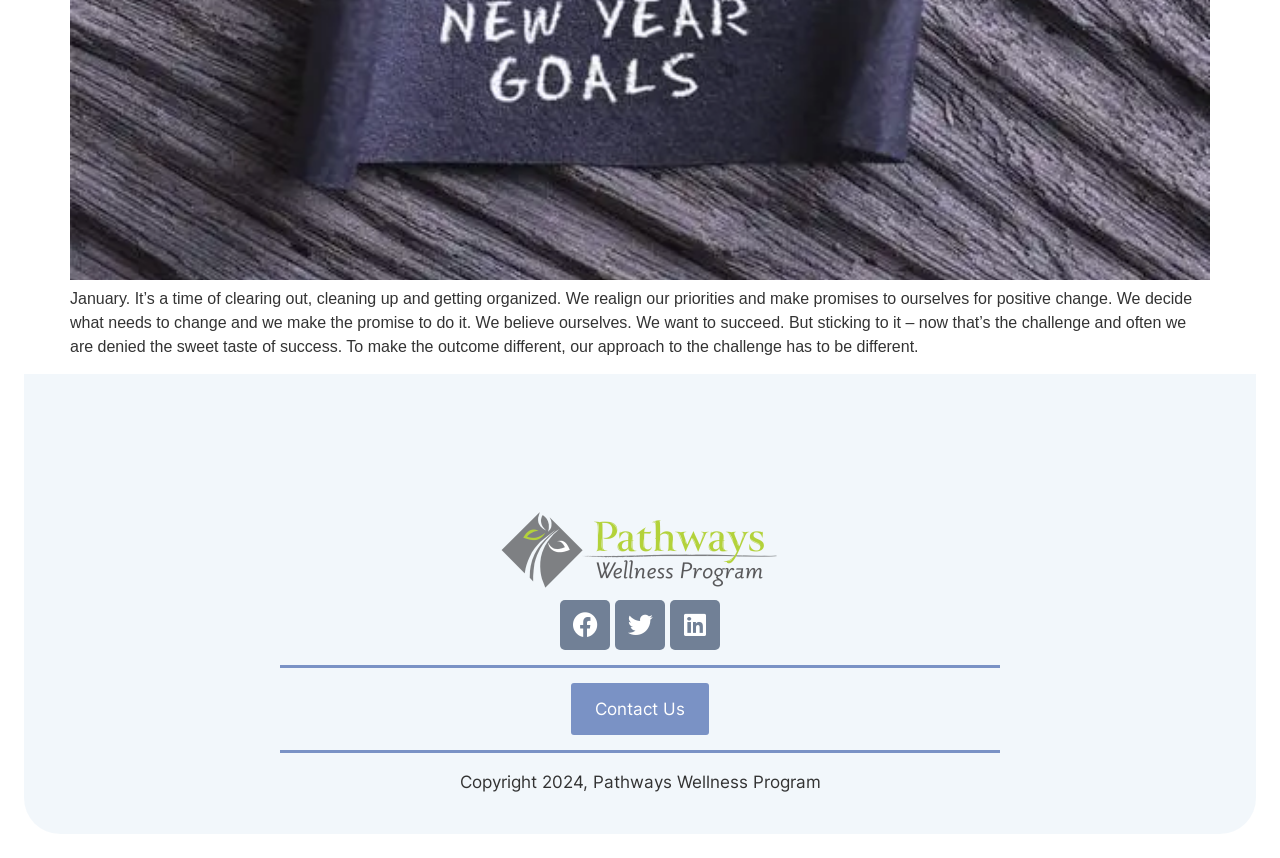Determine the bounding box for the described UI element: "Contact Us".

[0.446, 0.796, 0.554, 0.856]